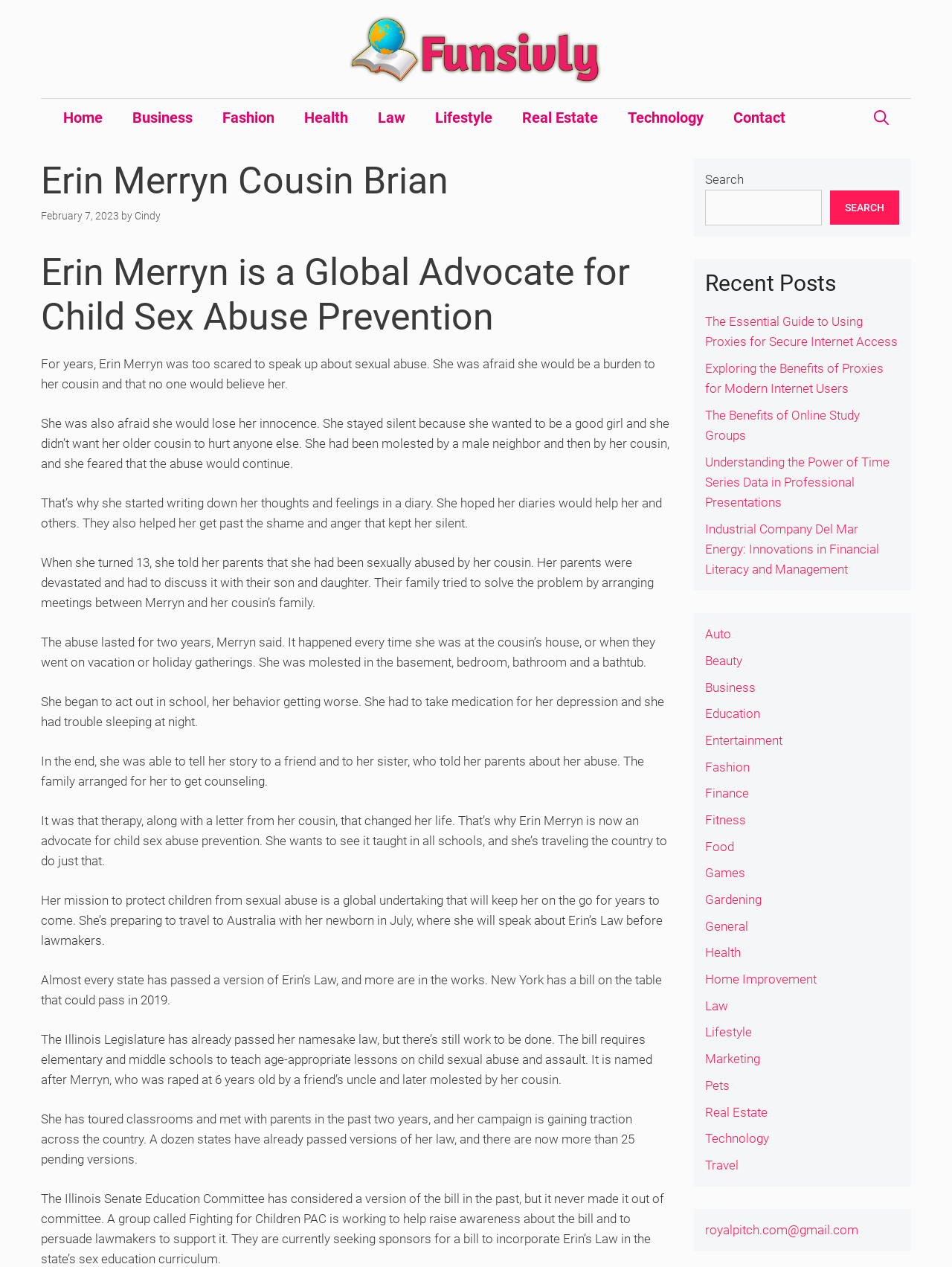Please predict the bounding box coordinates of the element's region where a click is necessary to complete the following instruction: "Read the 'Recent Posts'". The coordinates should be represented by four float numbers between 0 and 1, i.e., [left, top, right, bottom].

[0.74, 0.213, 0.945, 0.234]